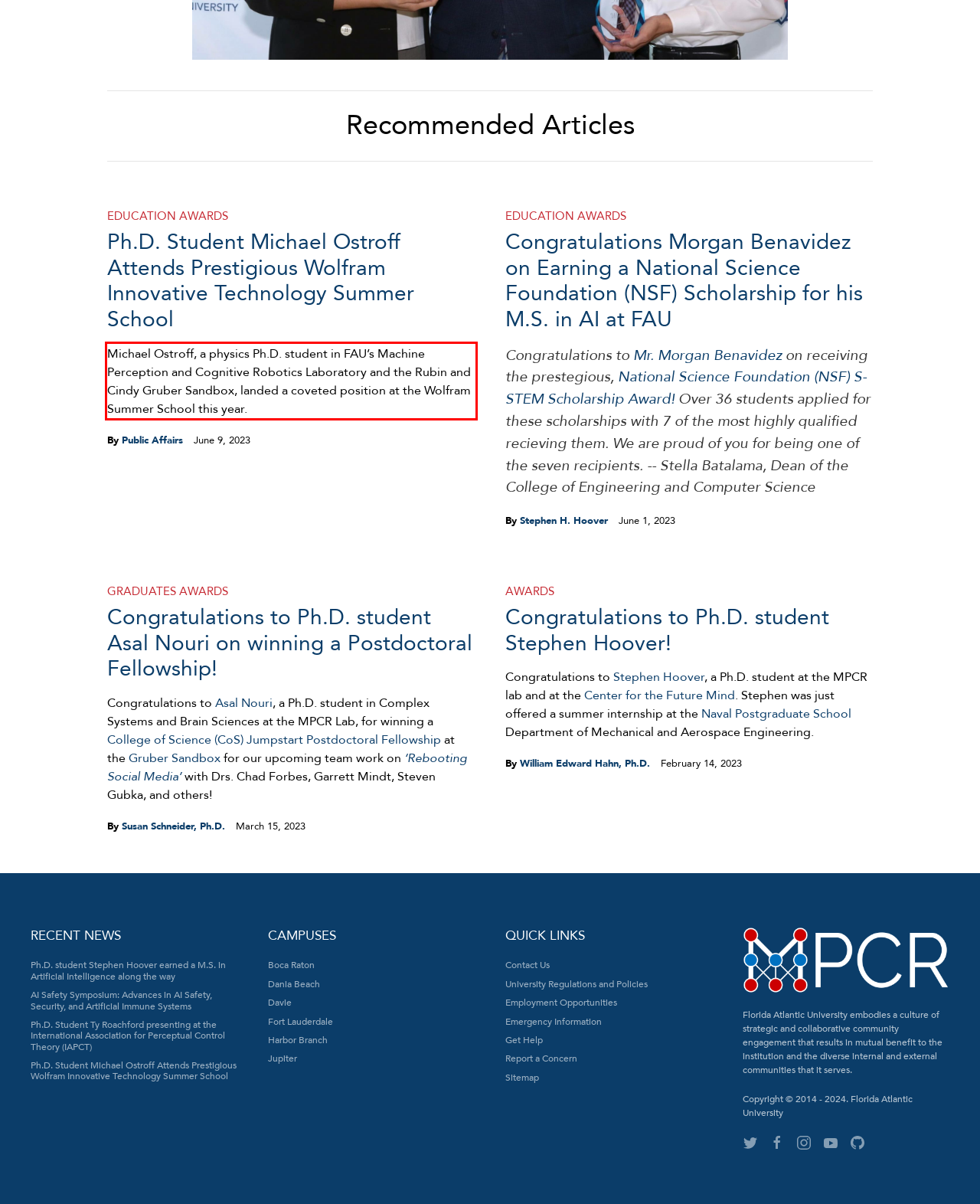You have a screenshot of a webpage, and there is a red bounding box around a UI element. Utilize OCR to extract the text within this red bounding box.

Michael Ostroff, a physics Ph.D. student in FAU’s Machine Perception and Cognitive Robotics Laboratory and the Rubin and Cindy Gruber Sandbox, landed a coveted position at the Wolfram Summer School this year.